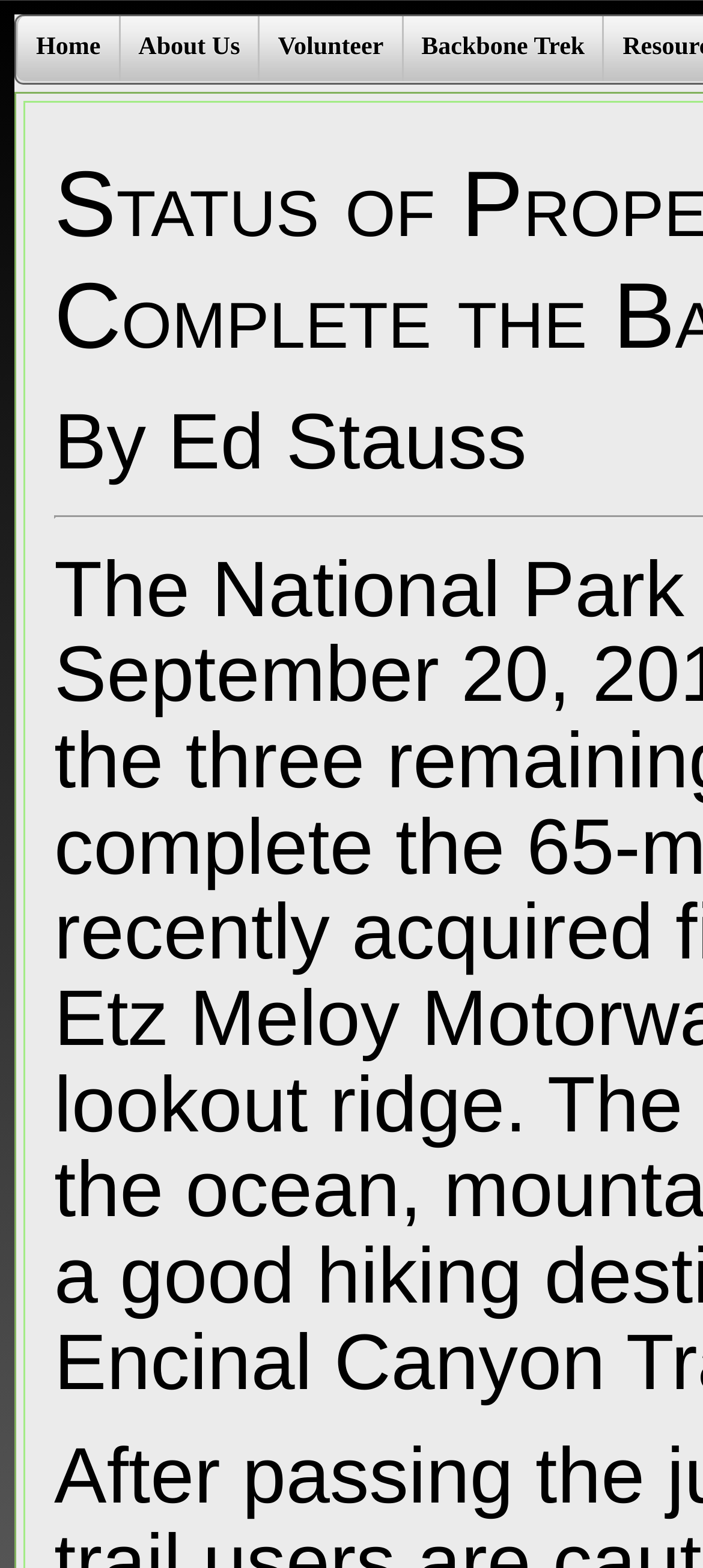From the webpage screenshot, predict the bounding box coordinates (top-left x, top-left y, bottom-right x, bottom-right y) for the UI element described here: About Us

[0.169, 0.01, 0.367, 0.052]